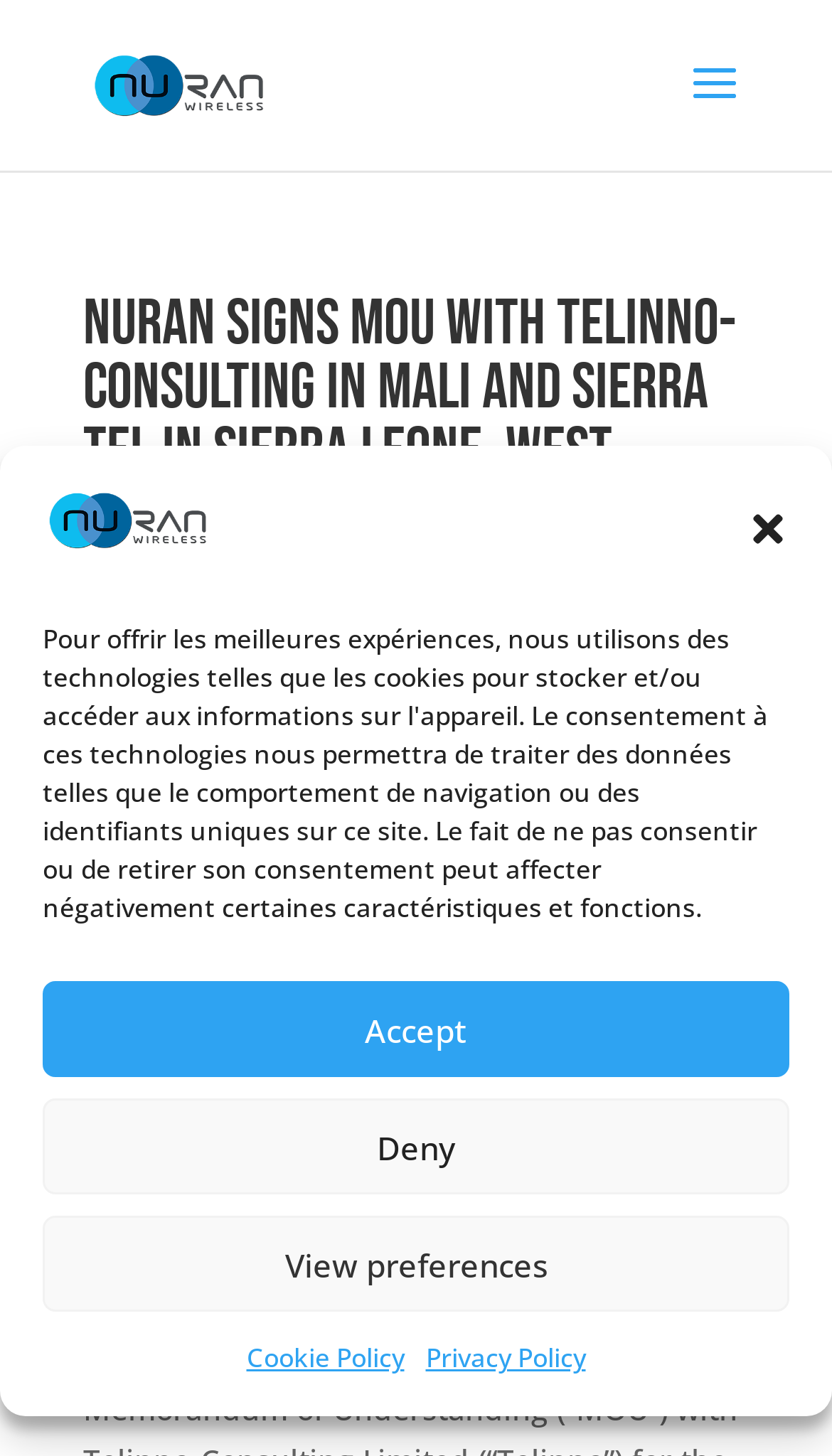Using the information shown in the image, answer the question with as much detail as possible: What is the company name in the logo?

The logo is an image element located at the top of the webpage, and it contains the text 'NuRAN Wireless'. This is likely the company name.